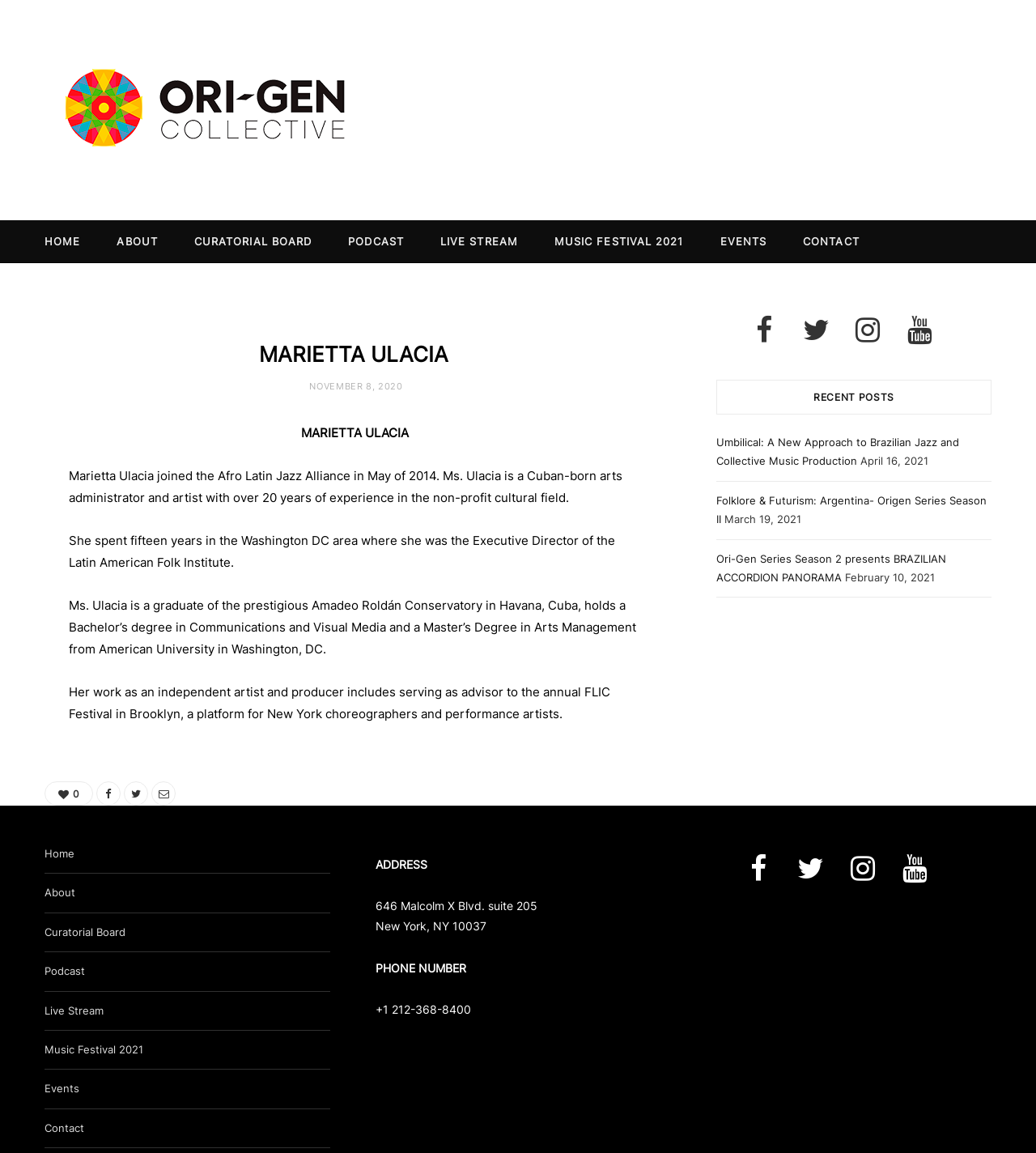For the given element description Live Stream, determine the bounding box coordinates of the UI element. The coordinates should follow the format (top-left x, top-left y, bottom-right x, bottom-right y) and be within the range of 0 to 1.

[0.409, 0.191, 0.516, 0.228]